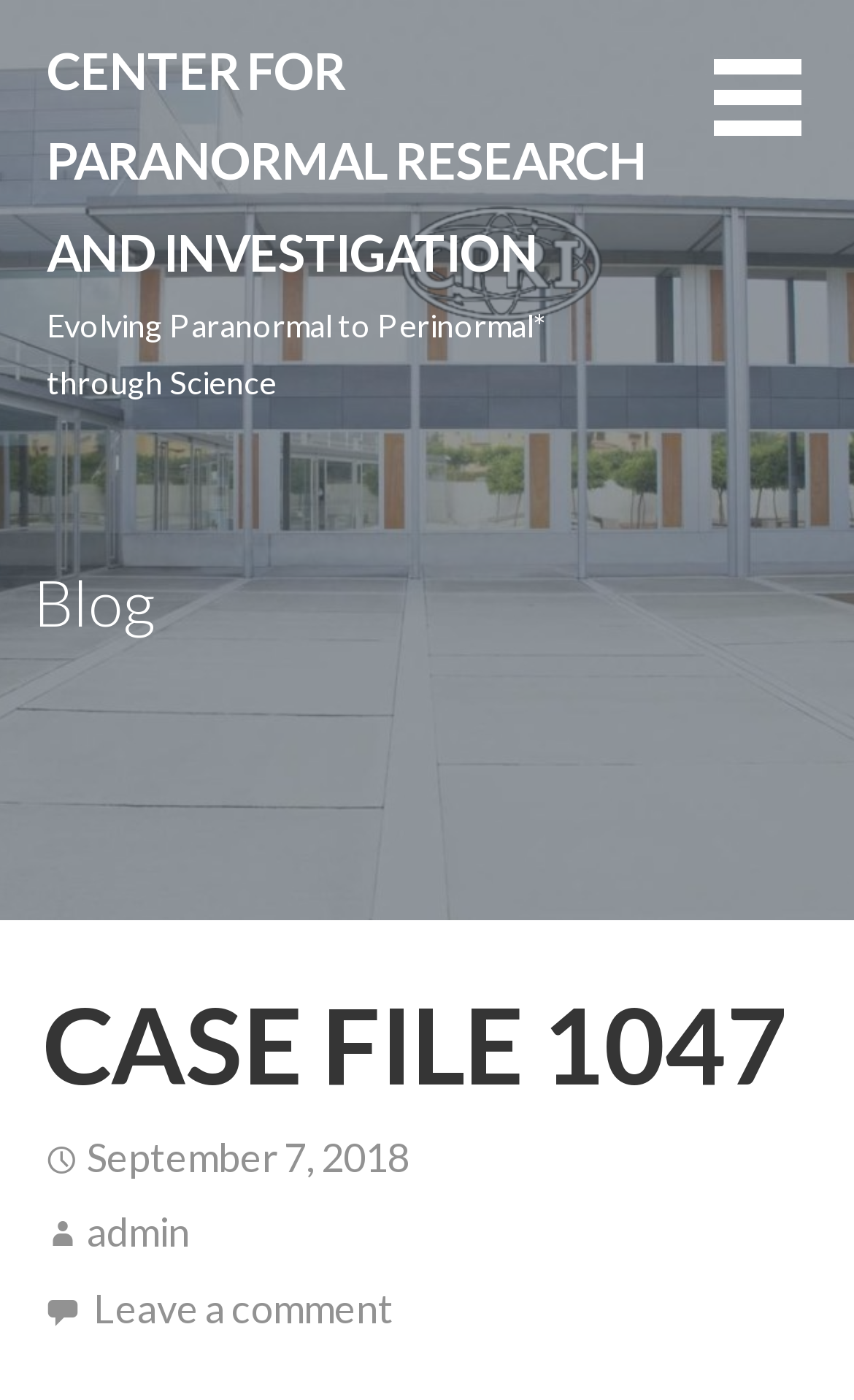Please give a succinct answer to the question in one word or phrase:
How many links are there in the header?

2